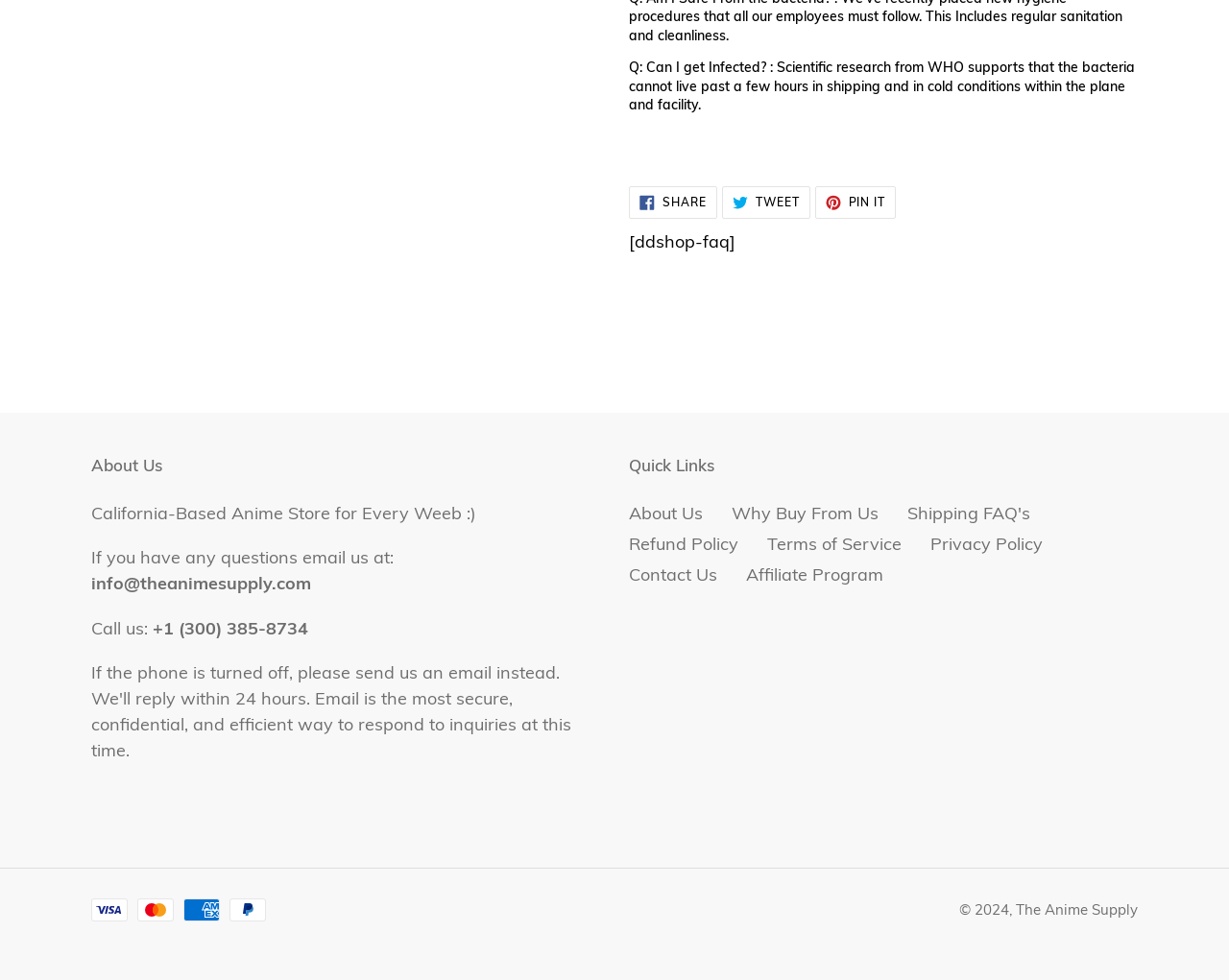Extract the bounding box coordinates of the UI element described: "Tweet Tweet on Twitter". Provide the coordinates in the format [left, top, right, bottom] with values ranging from 0 to 1.

[0.587, 0.19, 0.659, 0.224]